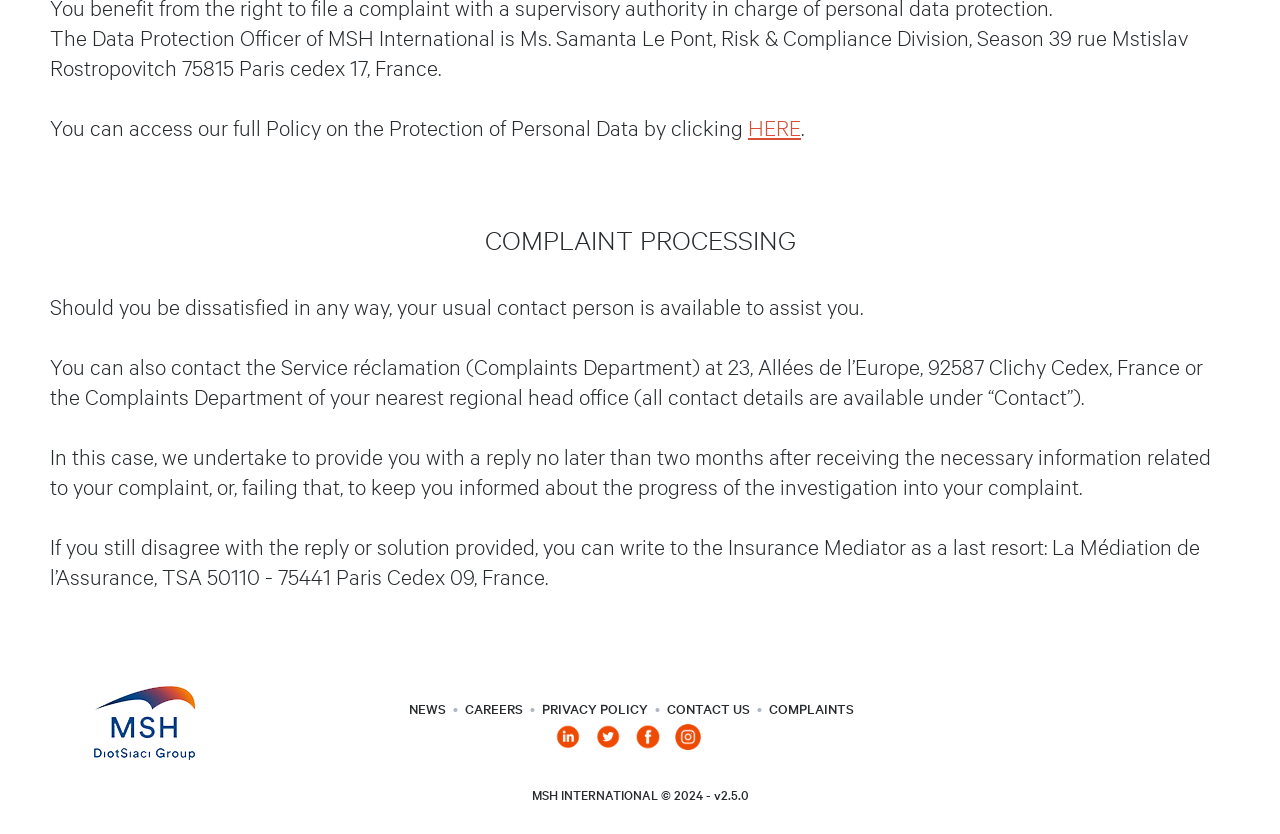Please provide a brief answer to the question using only one word or phrase: 
What is the version of the website?

v2.5.0